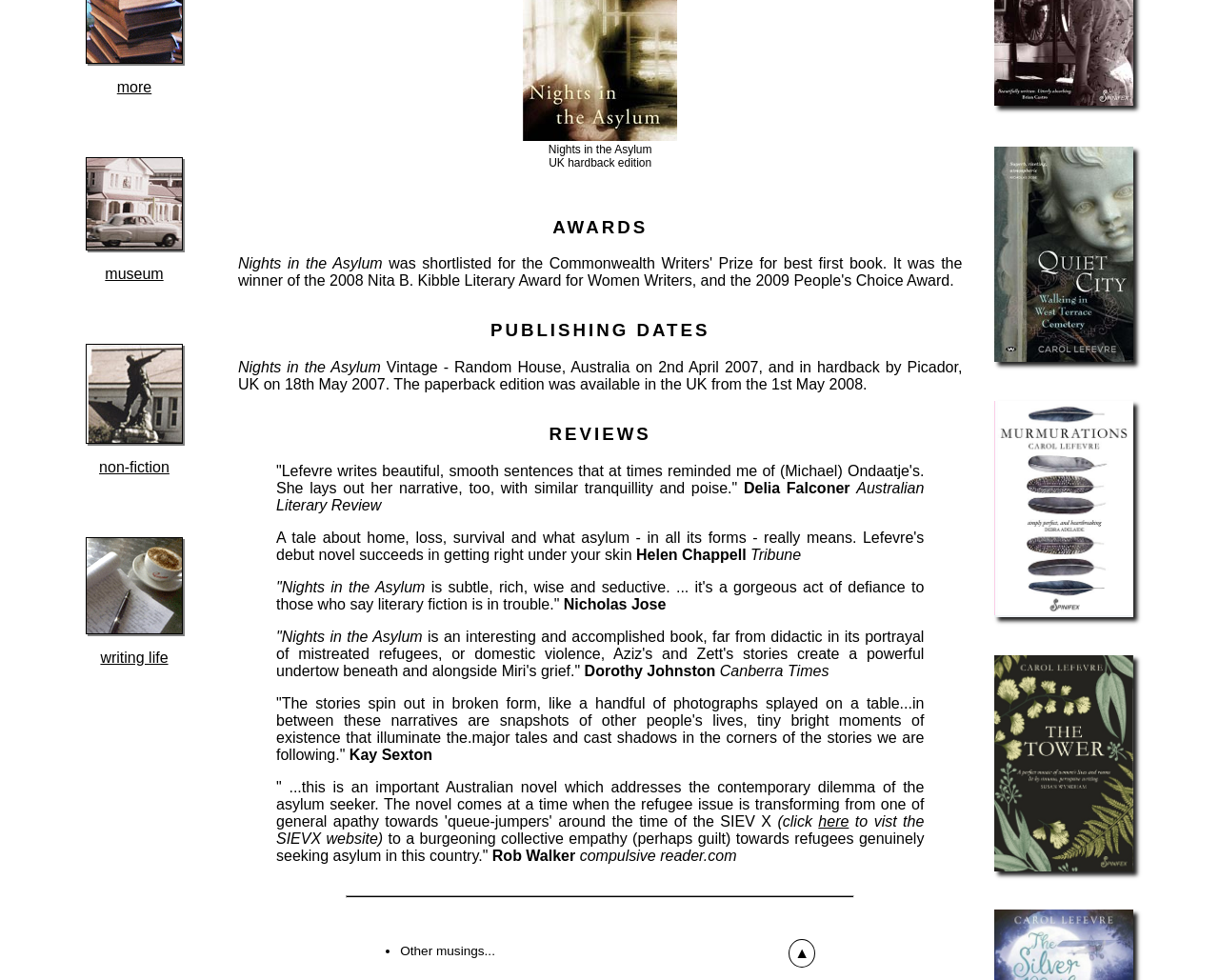For the following element description, predict the bounding box coordinates in the format (top-left x, top-left y, bottom-right x, bottom-right y). All values should be floating point numbers between 0 and 1. Description: writing life

[0.082, 0.663, 0.138, 0.679]